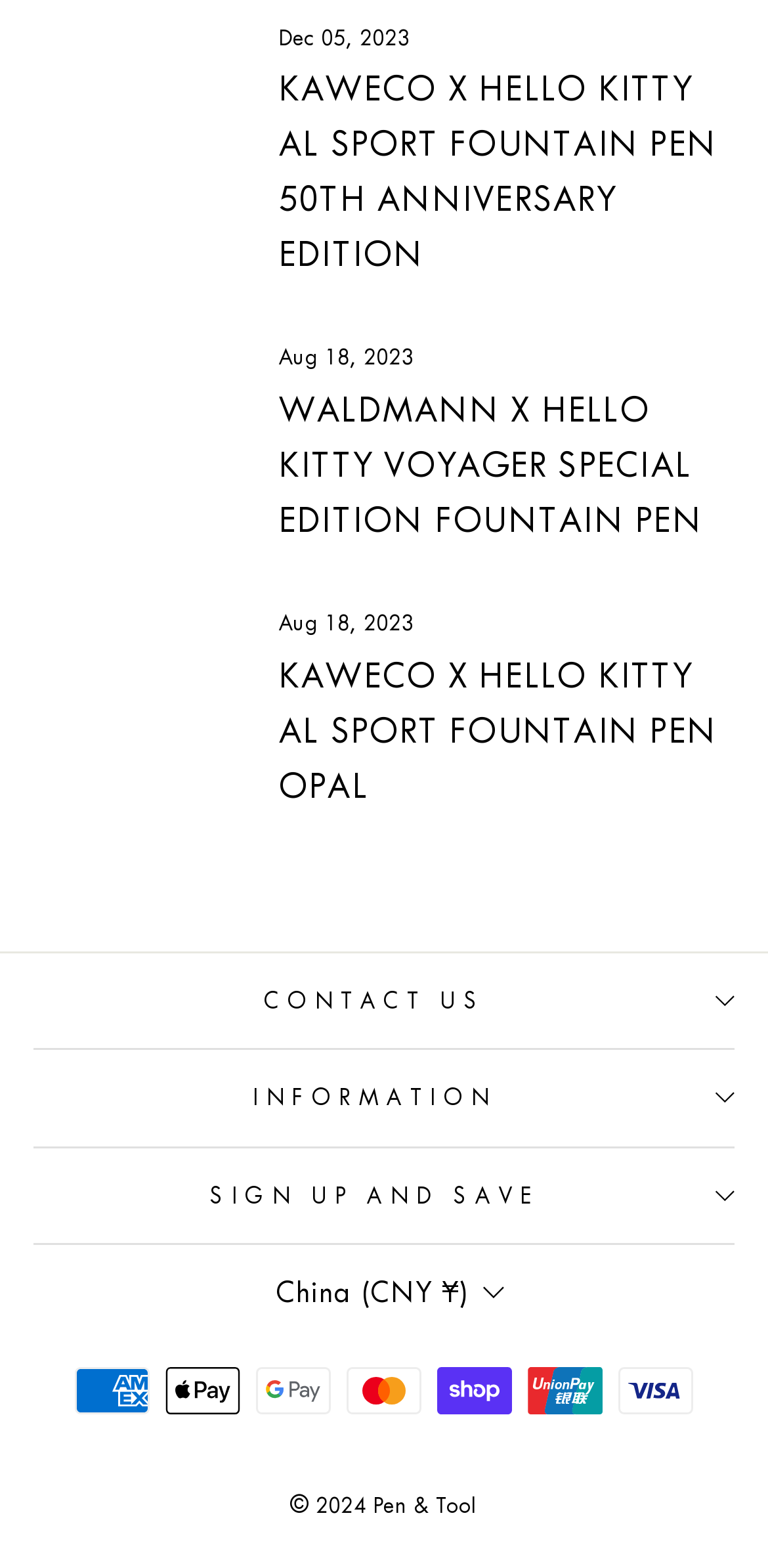Answer this question using a single word or a brief phrase:
What is the company name at the bottom of the page?

Pen & Tool